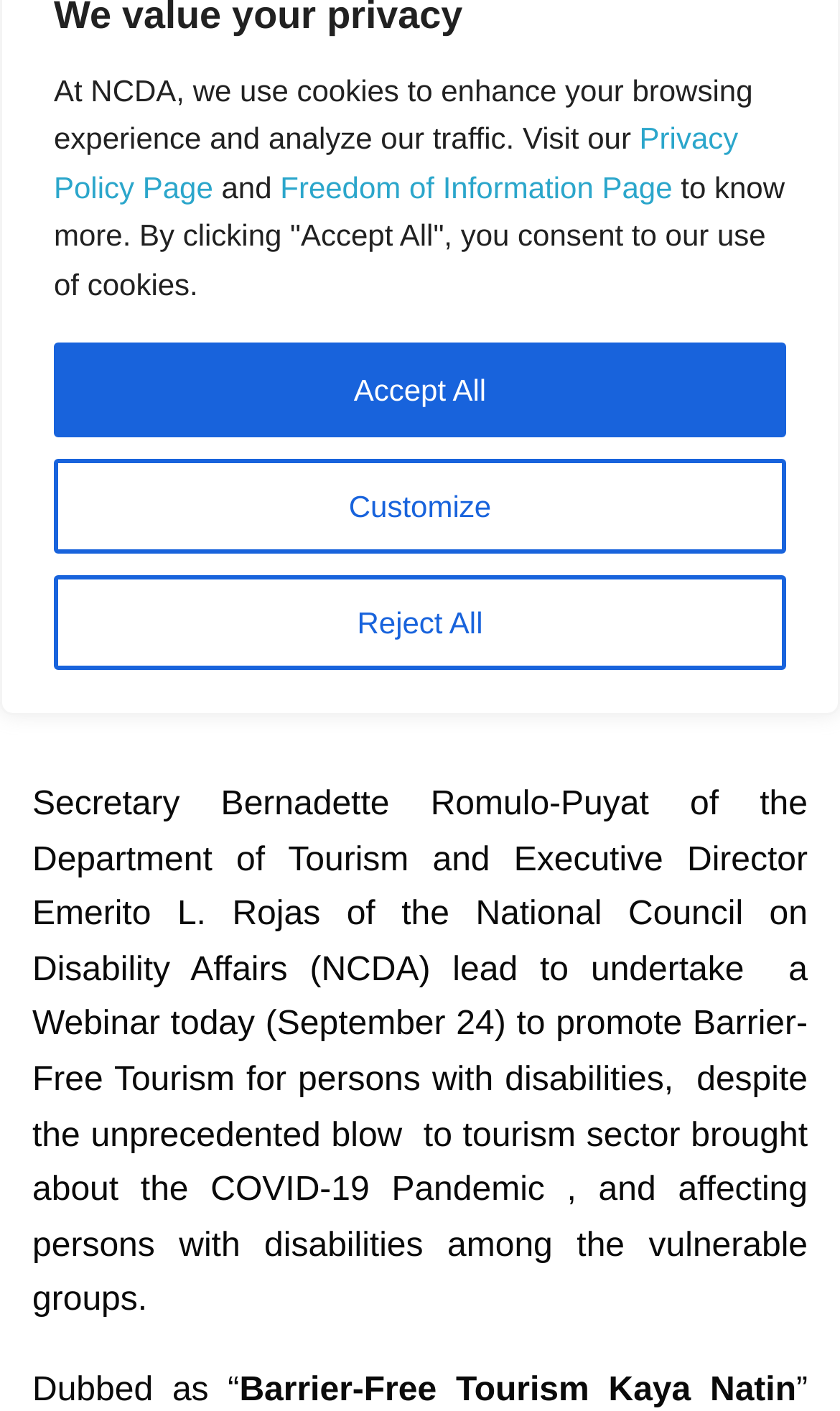Extract the bounding box coordinates for the HTML element that matches this description: "Freedom of Information Page". The coordinates should be four float numbers between 0 and 1, i.e., [left, top, right, bottom].

[0.334, 0.12, 0.8, 0.145]